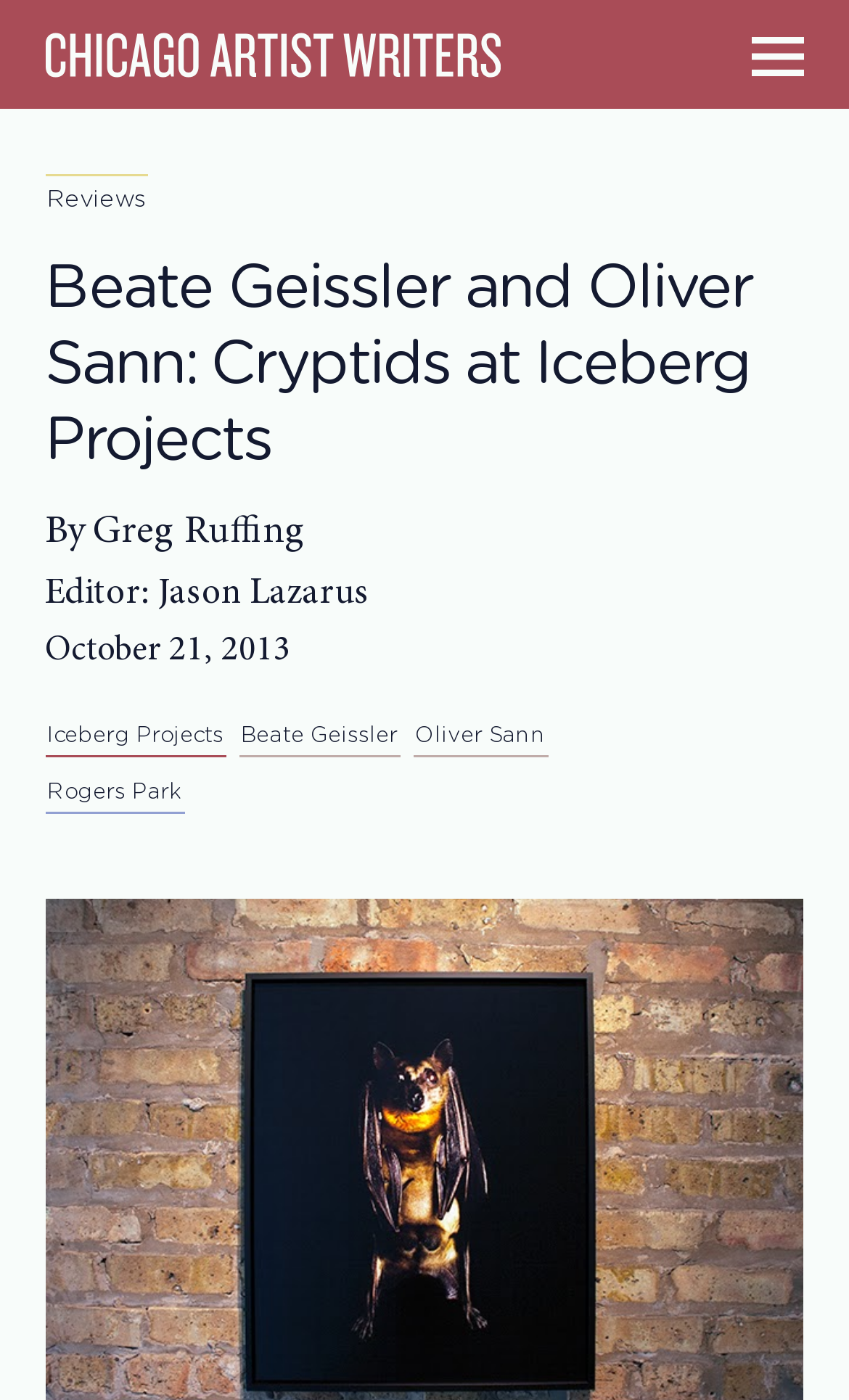Create a detailed narrative of the webpage’s visual and textual elements.

The webpage is about a specific art exhibition, "Beate Geissler and Oliver Sann: Cryptids at Iceberg Projects", featured on the Chicago Artist Writers platform. At the top-left corner, there is a small image. On the top-right corner, there is a button with an icon.

The main content is divided into sections, with a header section at the top. The header section contains several links, including "Reviews" and the title of the exhibition, which is also a heading. Below the title, there are links to the editor, Greg Ruffing, and the authors, Jason Lazarus, Beate Geissler, and Oliver Sann. The date of the exhibition, October 21, 2013, is also listed, along with the location, Iceberg Projects in Rogers Park.

The layout is organized, with each section and link clearly separated and positioned in a logical order. The use of headings and links helps to create a clear hierarchy of information, making it easy to navigate and understand the content of the webpage.